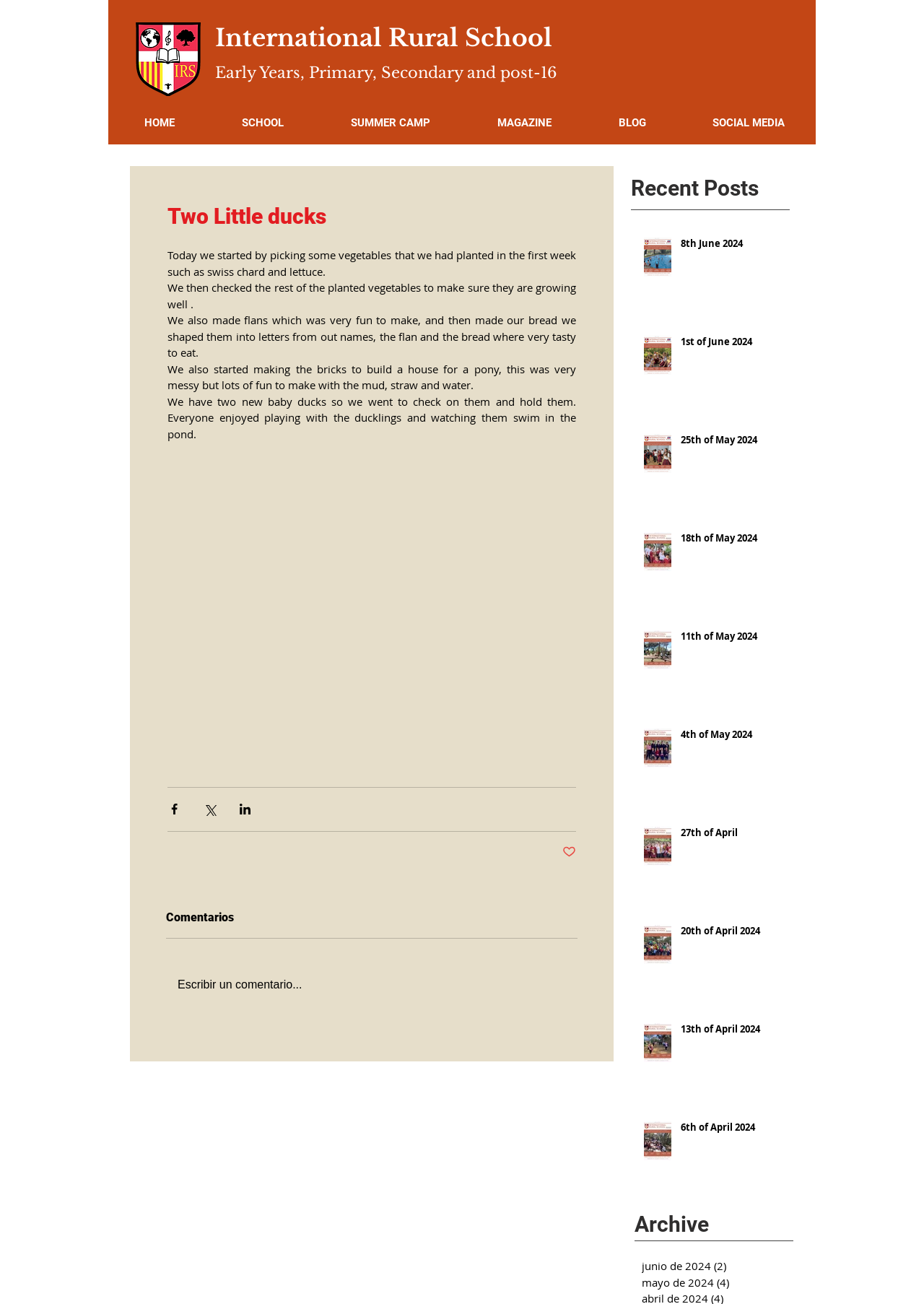What is the title of the section below the recent posts?
Refer to the screenshot and deliver a thorough answer to the question presented.

I found the answer by looking at the heading element with the text 'Archive' which is located below the recent posts section.